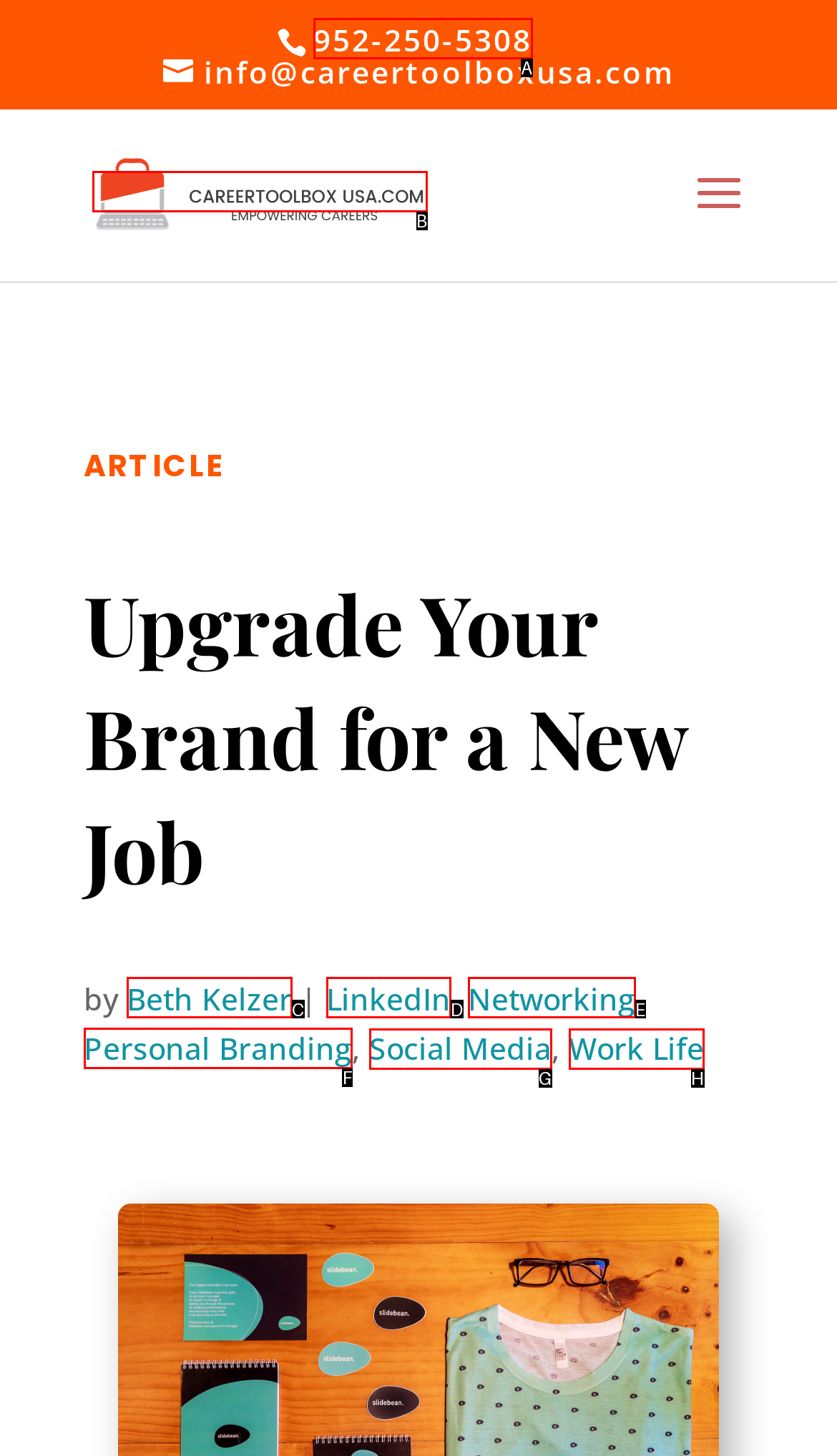Identify the appropriate lettered option to execute the following task: Explore Personal Branding
Respond with the letter of the selected choice.

F